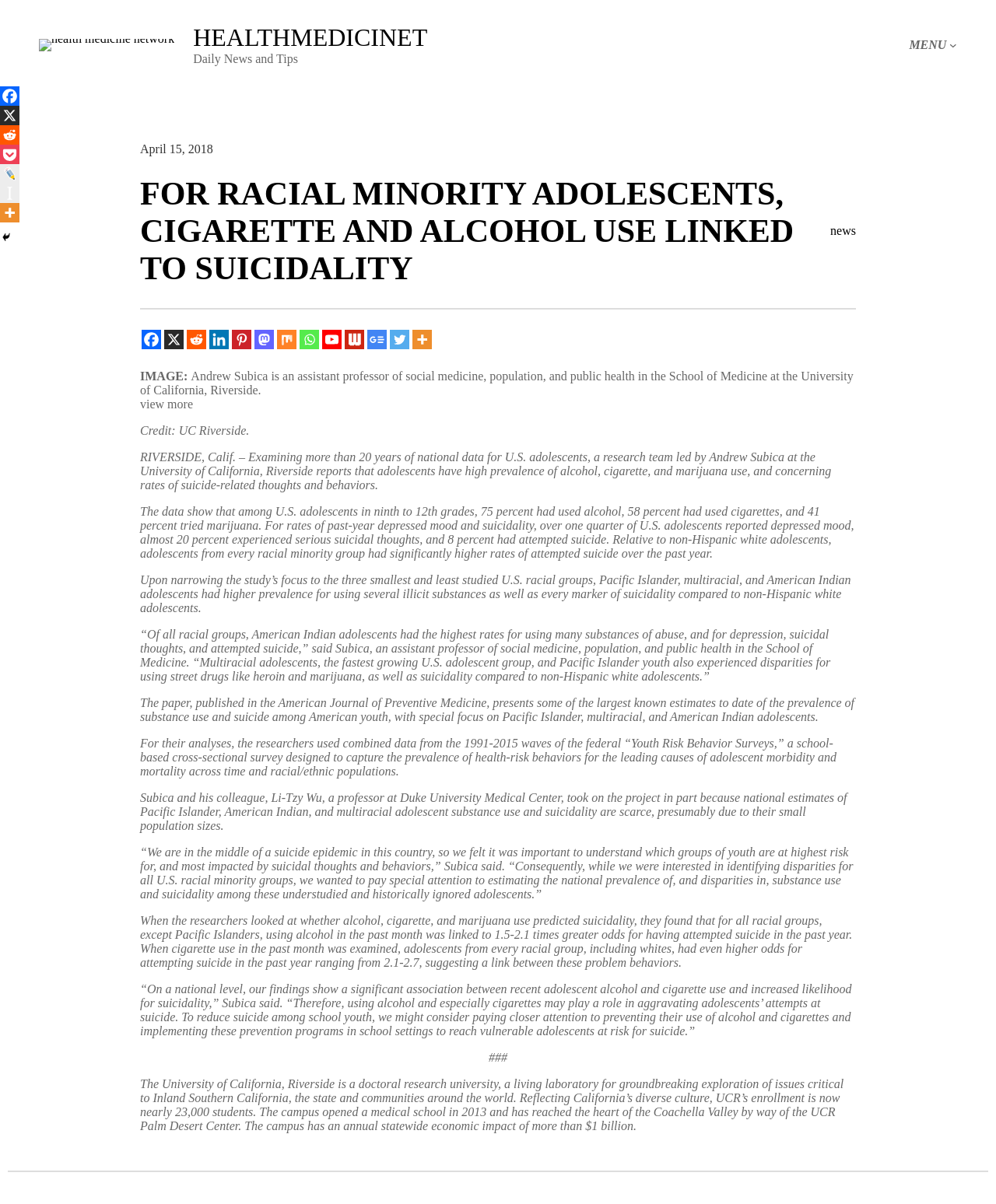Respond to the following question using a concise word or phrase: 
What is the prevalence of alcohol use among U.S. adolescents?

75 percent